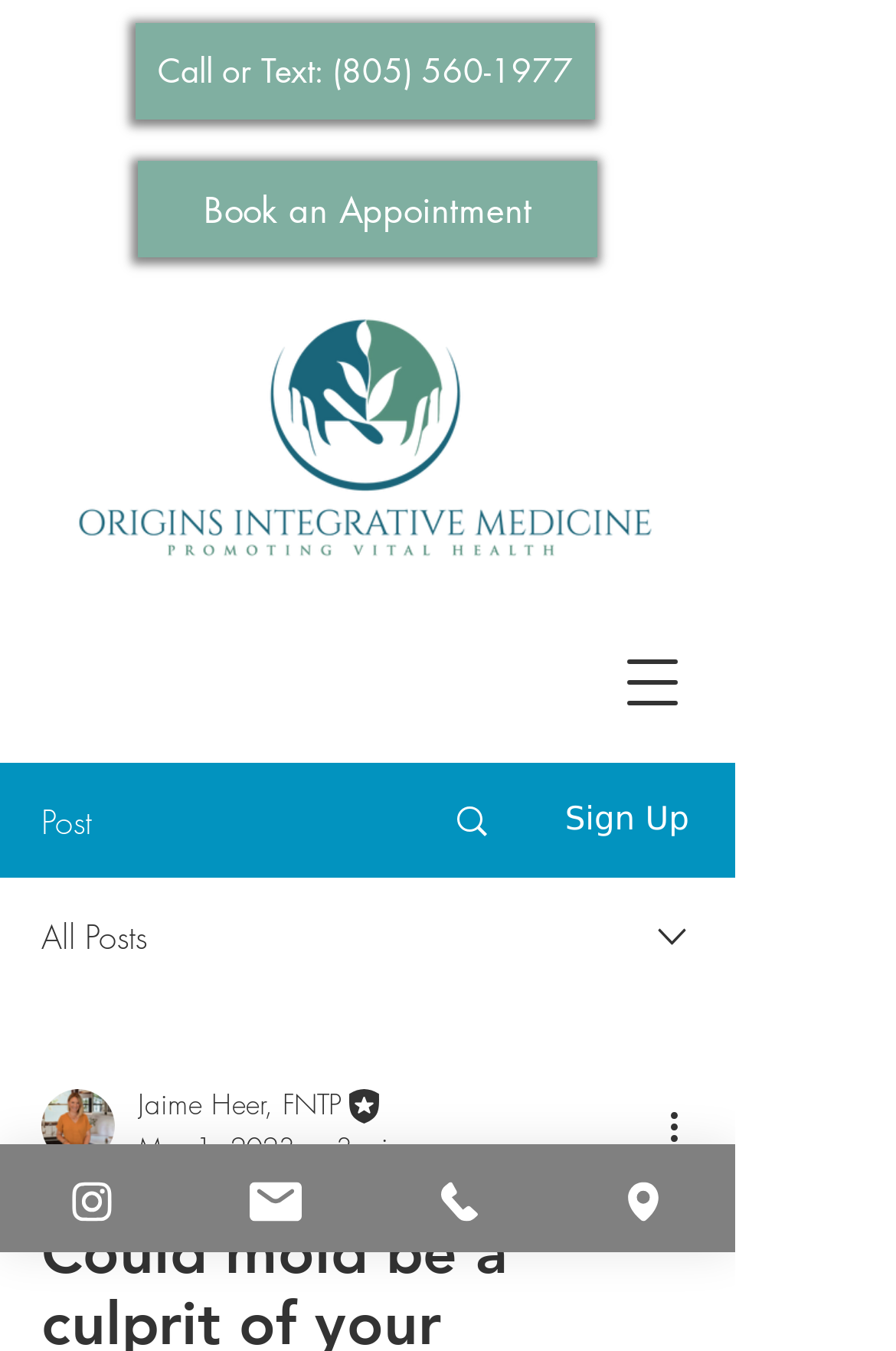What is the topic of the blog post?
Using the information presented in the image, please offer a detailed response to the question.

The topic of the blog post can be inferred from the root element's text 'Could mold be a culprit of your symptoms?' and the meta description, which suggests that the webpage is about the health effects of mold.